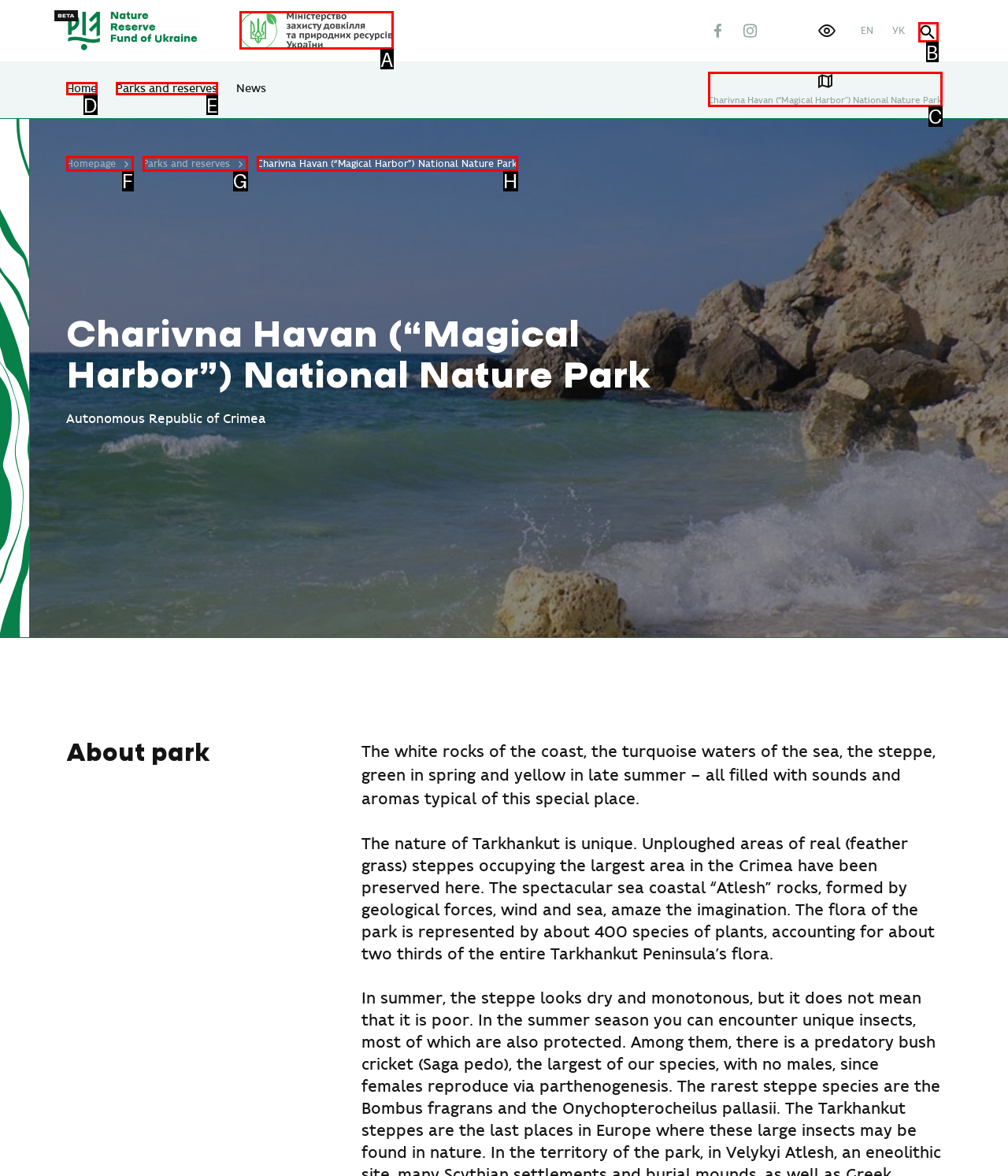Select the HTML element that best fits the description: Parks and reserves
Respond with the letter of the correct option from the choices given.

E